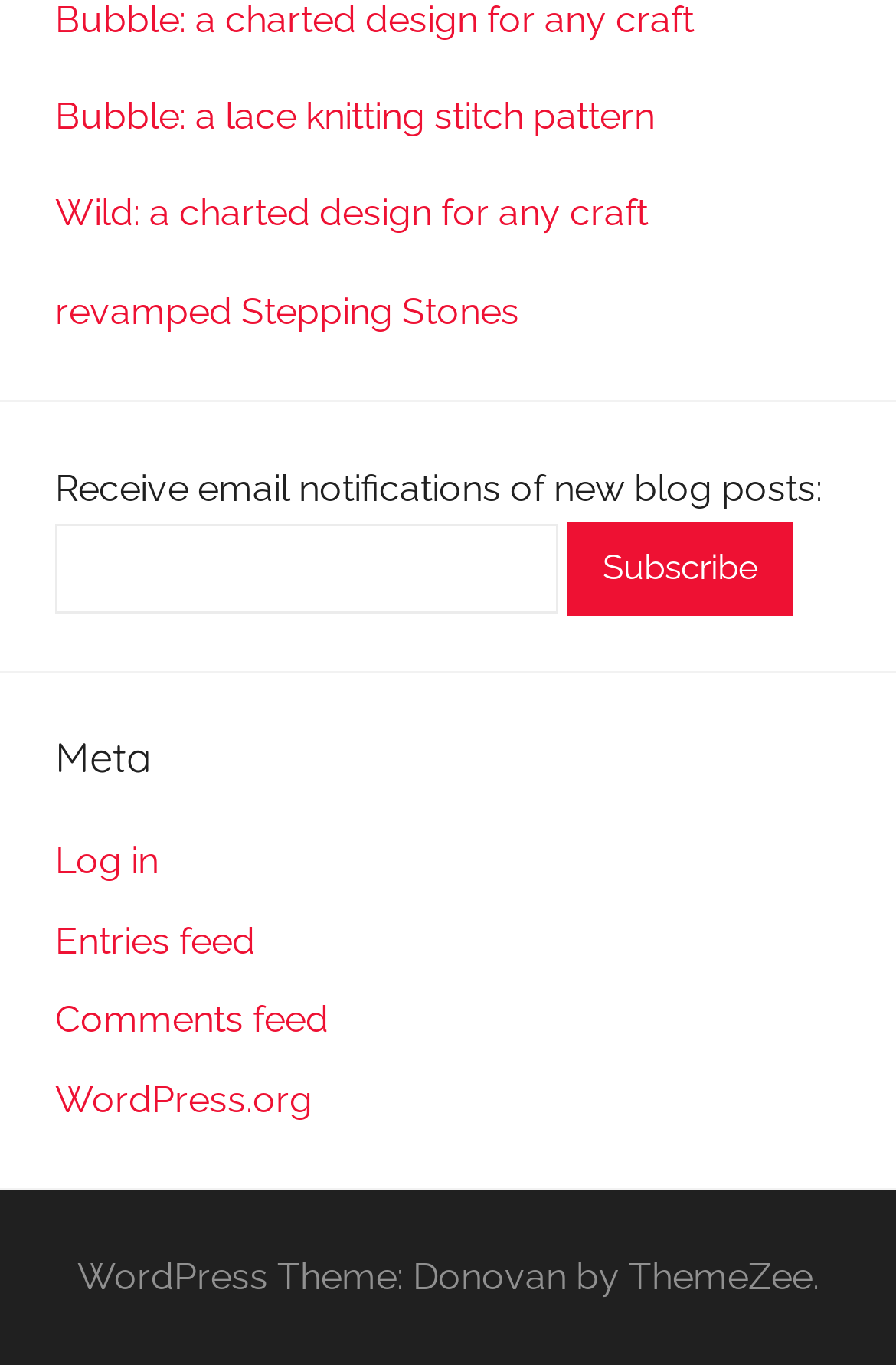Please indicate the bounding box coordinates of the element's region to be clicked to achieve the instruction: "Log in to the website". Provide the coordinates as four float numbers between 0 and 1, i.e., [left, top, right, bottom].

[0.062, 0.615, 0.177, 0.647]